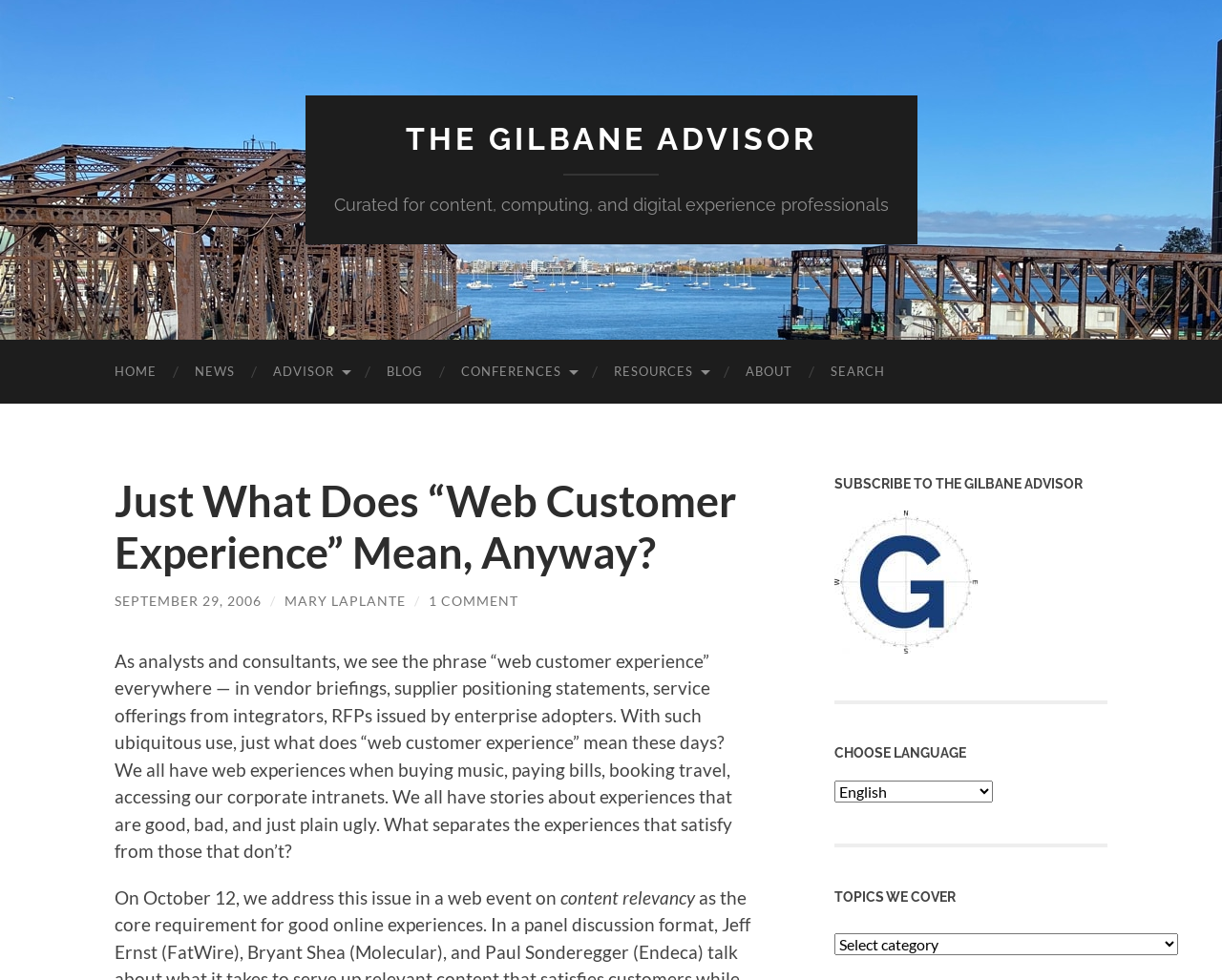Write an exhaustive caption that covers the webpage's main aspects.

The webpage appears to be a blog or article page from "The Gilbane Advisor" website. At the top, there is a link to "THE GILBANE ADVISOR" and a brief description of the website's focus on content, computing, and digital experience professionals. Below this, there is a navigation menu with links to "HOME", "NEWS", "ADVISOR", "BLOG", "CONFERENCES", "RESOURCES", "ABOUT", and "SEARCH".

The main content of the page is an article titled "Just What Does “Web Customer Experience” Mean, Anyway?" which is also the title of the webpage. The article has a heading, followed by a link to the publication date "SEPTEMBER 29, 2006", and the author's name "MARY LAPLANTE". There is also a link to "1 COMMENT" indicating that there is at least one comment on the article.

The article itself is divided into several paragraphs, discussing the concept of "web customer experience" and its meaning in the context of analysts, consultants, and enterprise adopters. The text also mentions an upcoming web event on October 12, focusing on content relevancy.

On the right side of the page, there is a complementary section with several headings, including "SUBSCRIBE TO THE GILBANE ADVISOR", "CHOOSE LANGUAGE", and "TOPICS WE COVER". This section also contains a Gilbane Advisor logo, a language selection combobox, and a topics combobox.